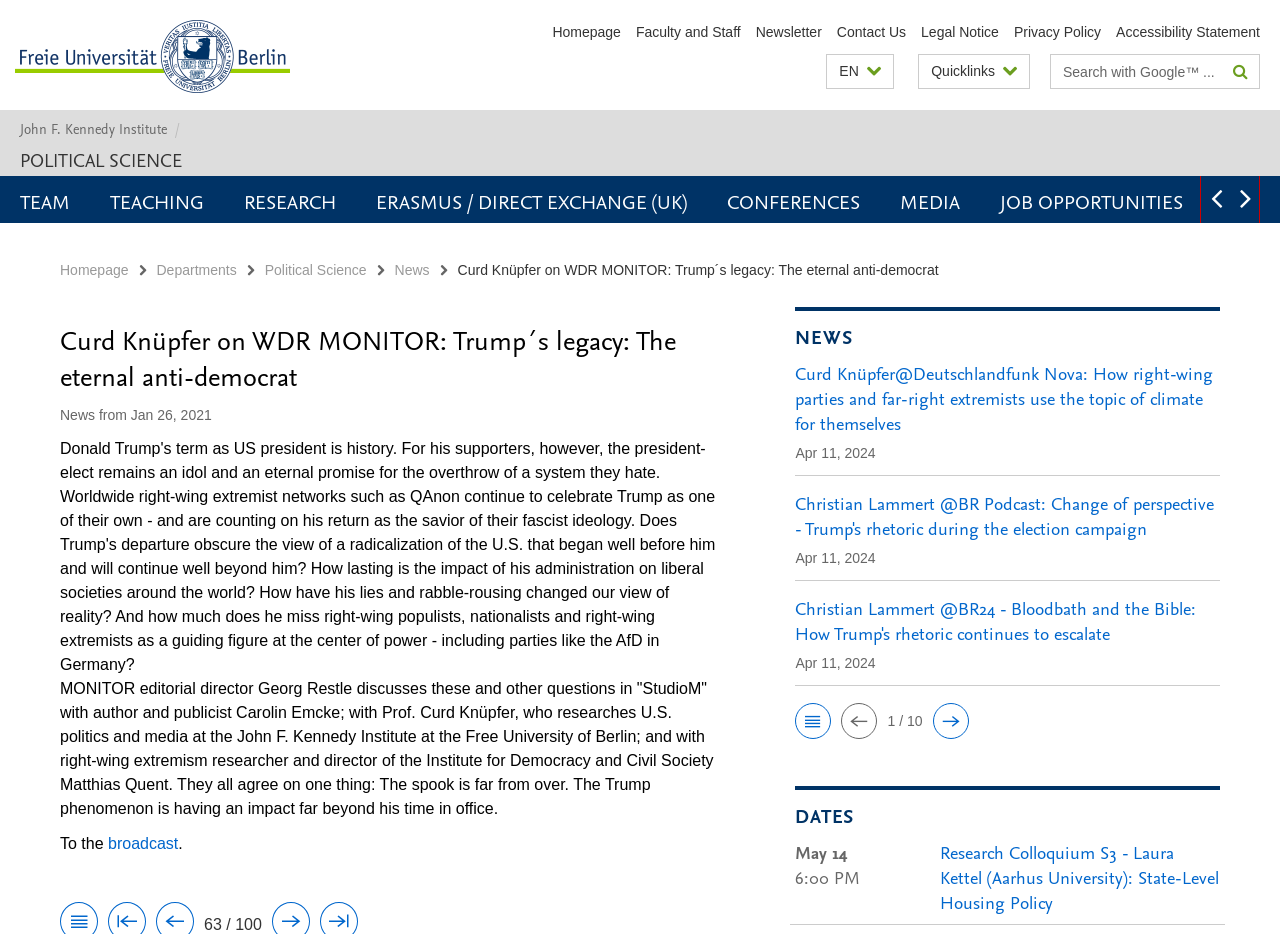Identify the bounding box coordinates for the element that needs to be clicked to fulfill this instruction: "Go to the next page". Provide the coordinates in the format of four float numbers between 0 and 1: [left, top, right, bottom].

[0.729, 0.751, 0.757, 0.793]